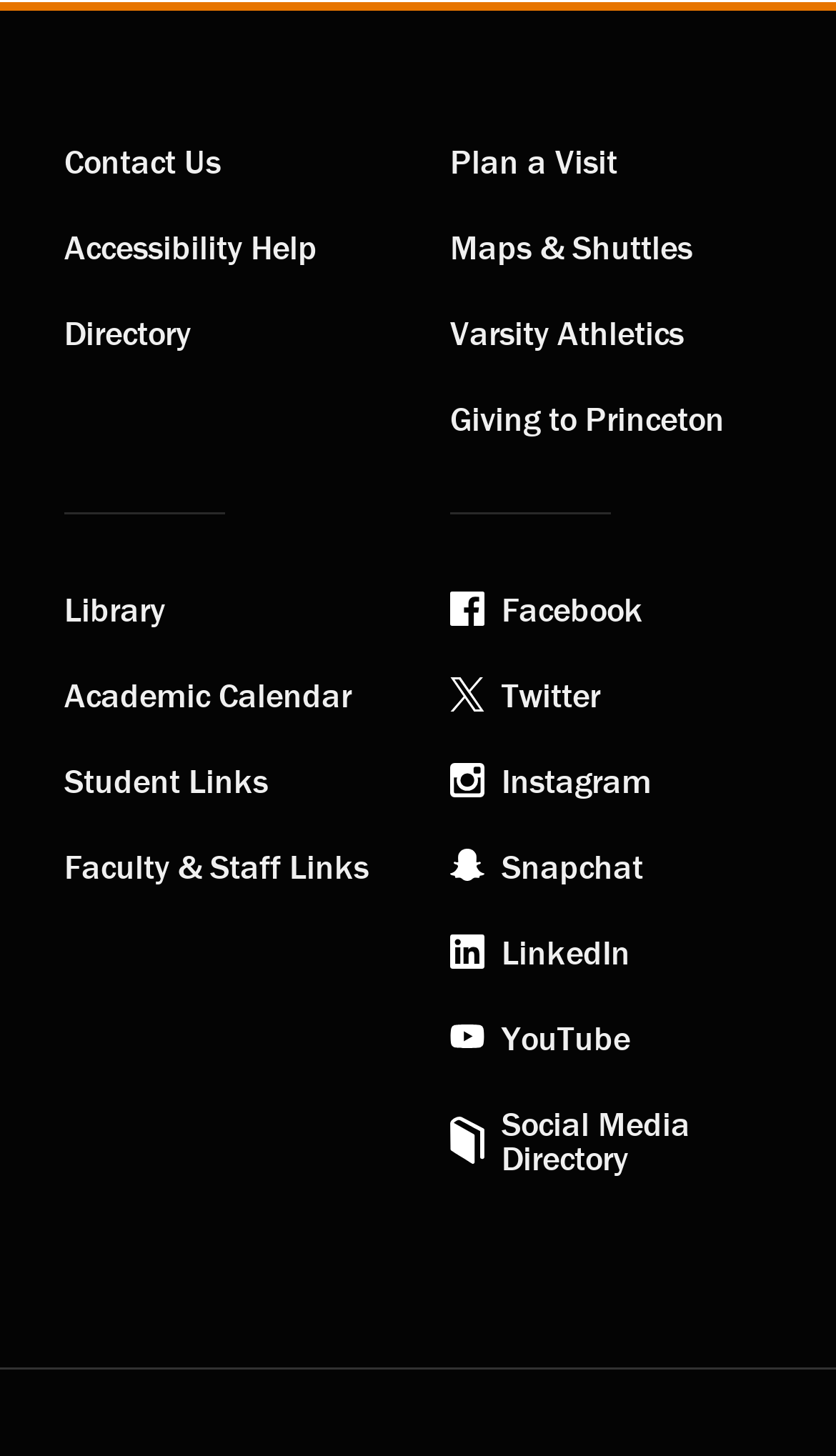What is the first link in the 'Visiting links' section?
Based on the image content, provide your answer in one word or a short phrase.

Plan a Visit